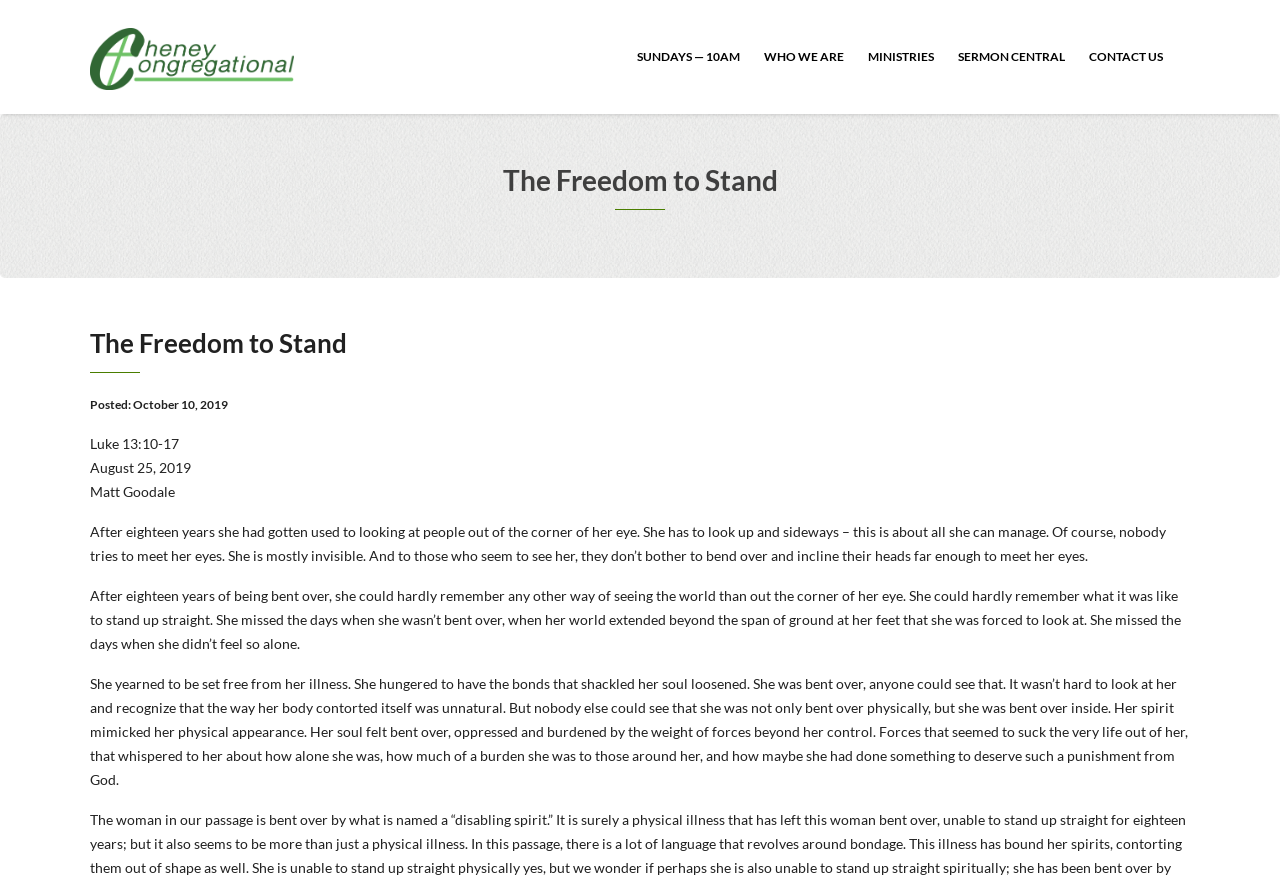Determine the primary headline of the webpage.

The Freedom to Stand